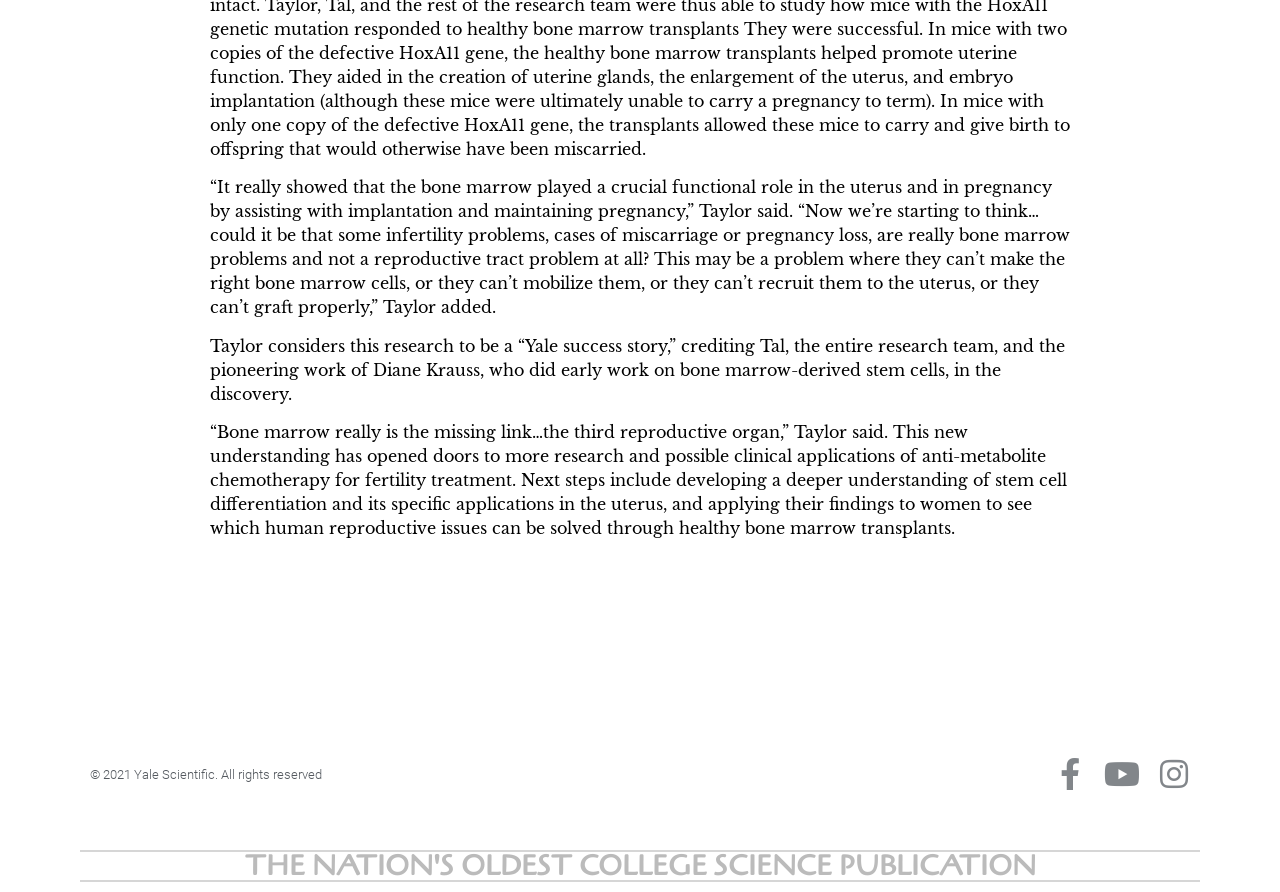What is the potential application of this research?
Please interpret the details in the image and answer the question thoroughly.

According to the third static text element, the research may lead to the development of anti-metabolite chemotherapy for fertility treatment, which suggests that the research has potential clinical applications.